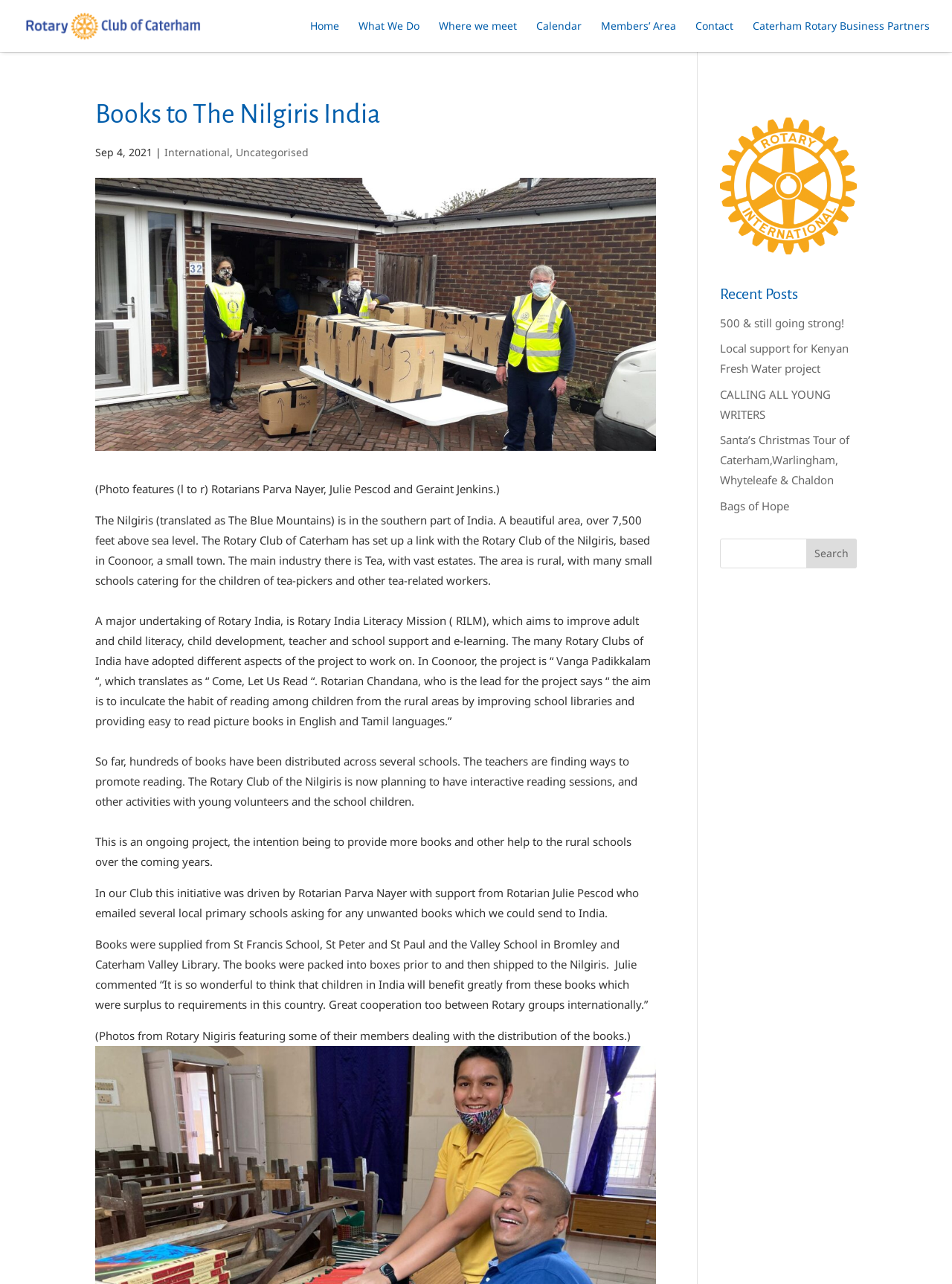Find and specify the bounding box coordinates that correspond to the clickable region for the instruction: "Search for something".

[0.756, 0.419, 0.9, 0.442]